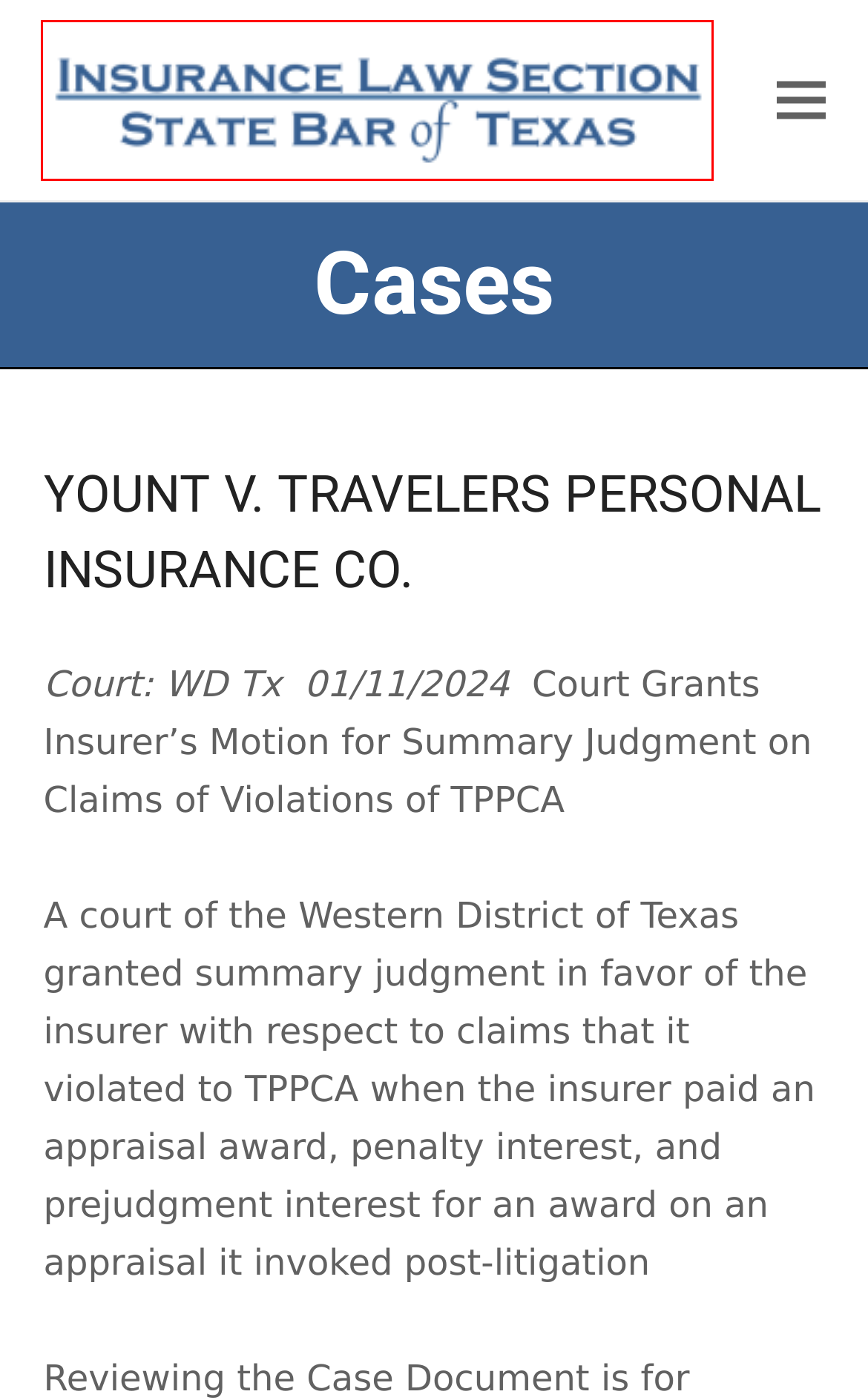View the screenshot of the webpage containing a red bounding box around a UI element. Select the most fitting webpage description for the new page shown after the element in the red bounding box is clicked. Here are the candidates:
A. Privacy Policy – Insurance Law Section of the State Bar of Texas
B. News – Insurance Law Section of the State Bar of Texas
C. Insurance Law Section of the State Bar of Texas
D. TPPCA – Insurance Law Section of the State Bar of Texas
E. motion for summary judgment – Insurance Law Section of the State Bar of Texas
F. attorneys’ fees – Insurance Law Section of the State Bar of Texas
G. insurance code violations – Insurance Law Section of the State Bar of Texas
H. Burke v. Liberty Mutual Insurance Company – Insurance Law Section of the State Bar of Texas

C